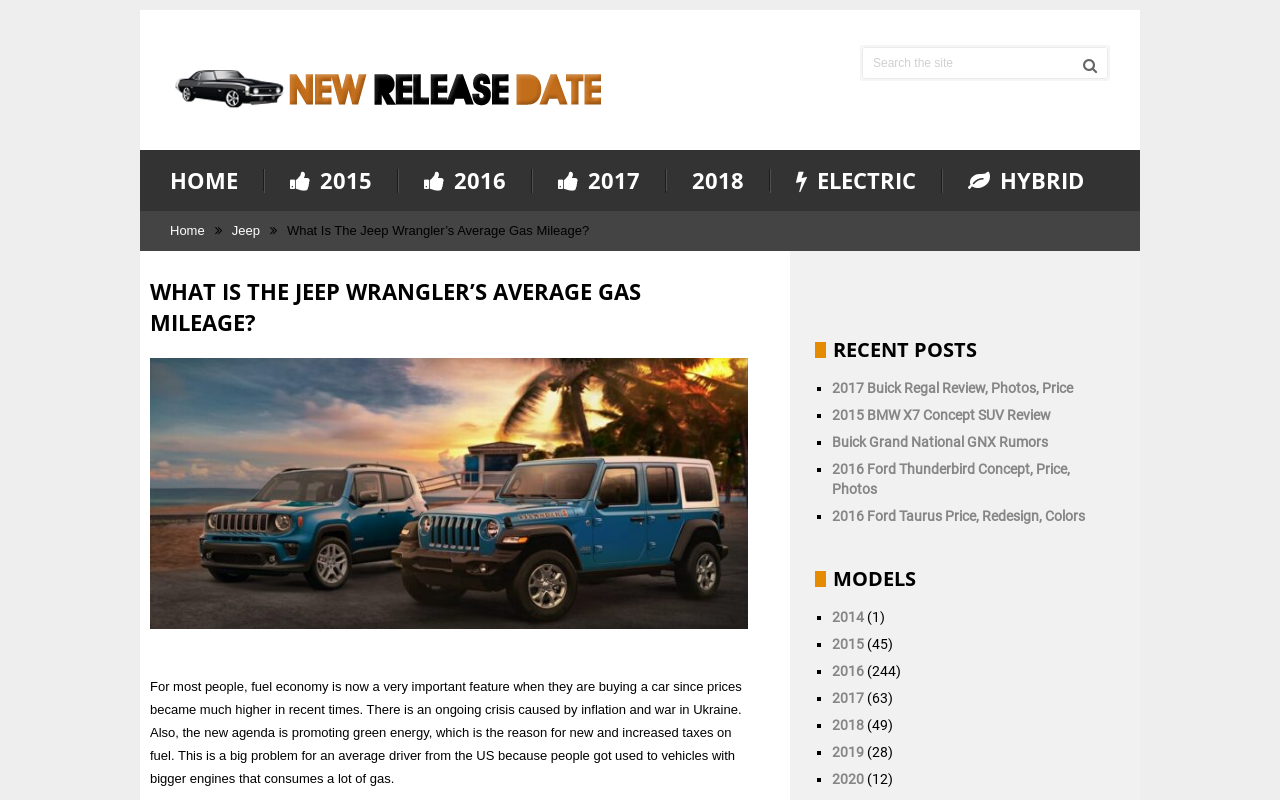Determine the bounding box coordinates (top-left x, top-left y, bottom-right x, bottom-right y) of the UI element described in the following text: Buick Grand National GNX Rumors

[0.65, 0.542, 0.819, 0.562]